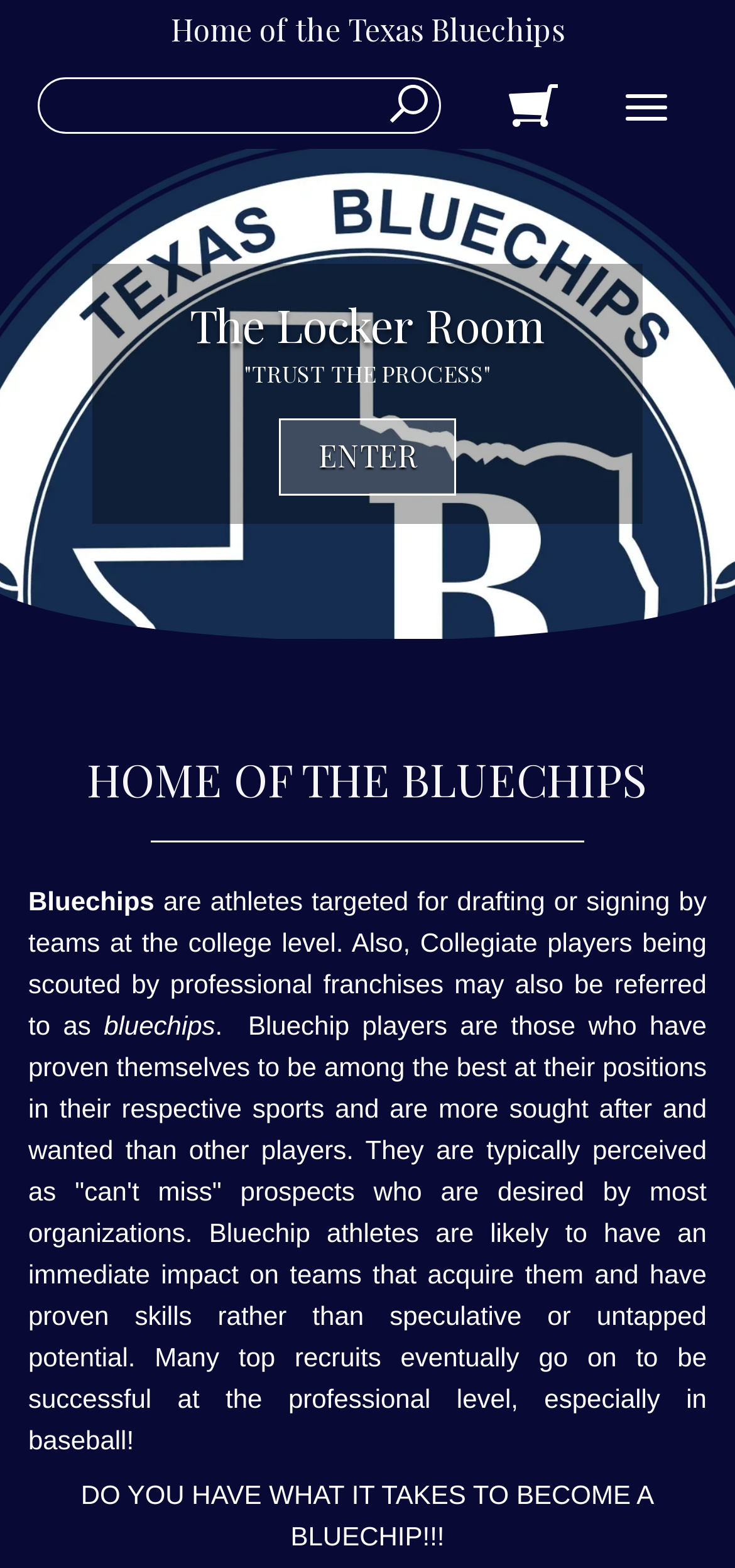What is the purpose of the search box?
Use the screenshot to answer the question with a single word or phrase.

To search the website